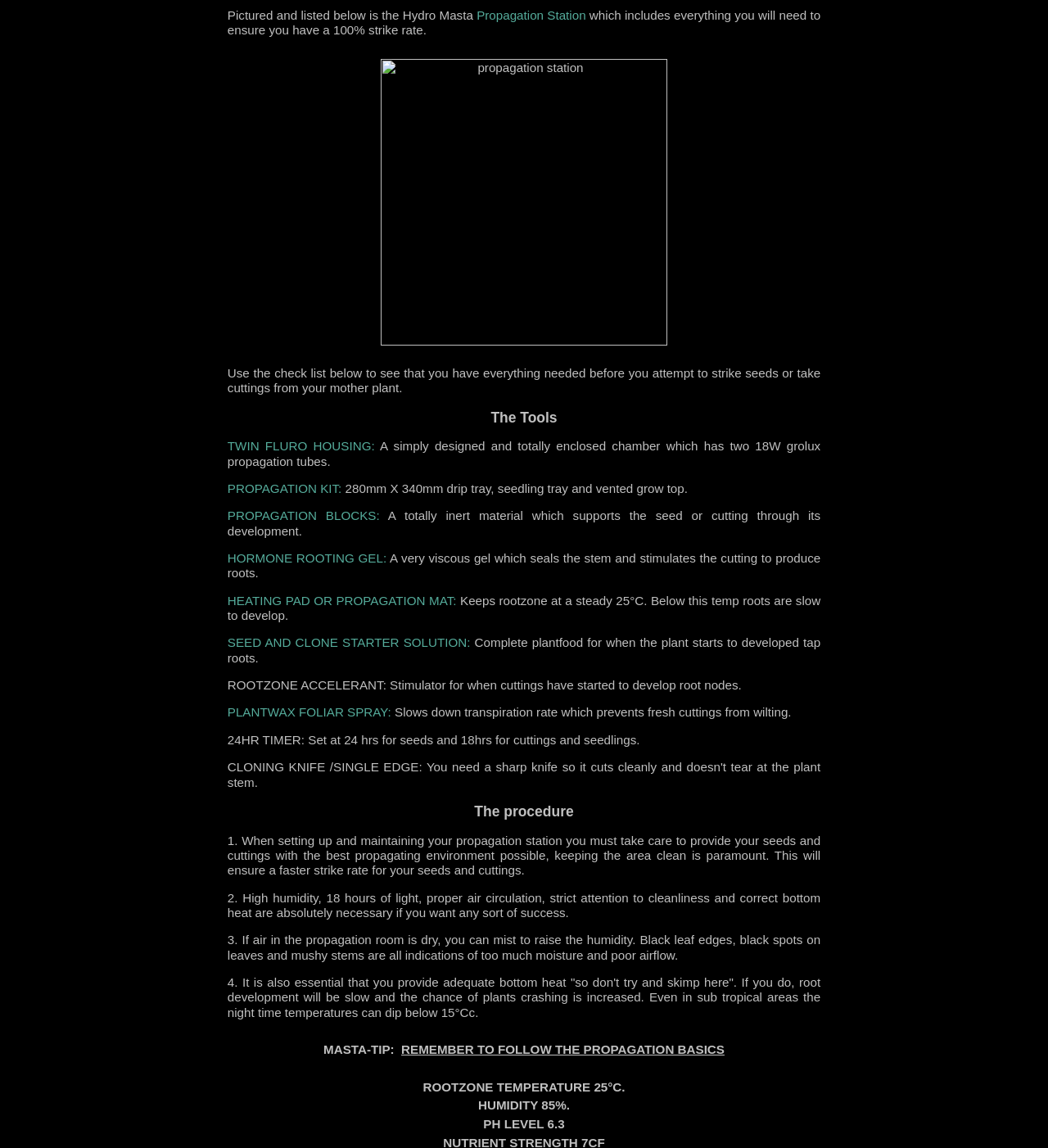Locate the bounding box coordinates of the clickable region necessary to complete the following instruction: "Explore 'SEED AND CLONE STARTER SOLUTION:'". Provide the coordinates in the format of four float numbers between 0 and 1, i.e., [left, top, right, bottom].

[0.217, 0.554, 0.449, 0.566]